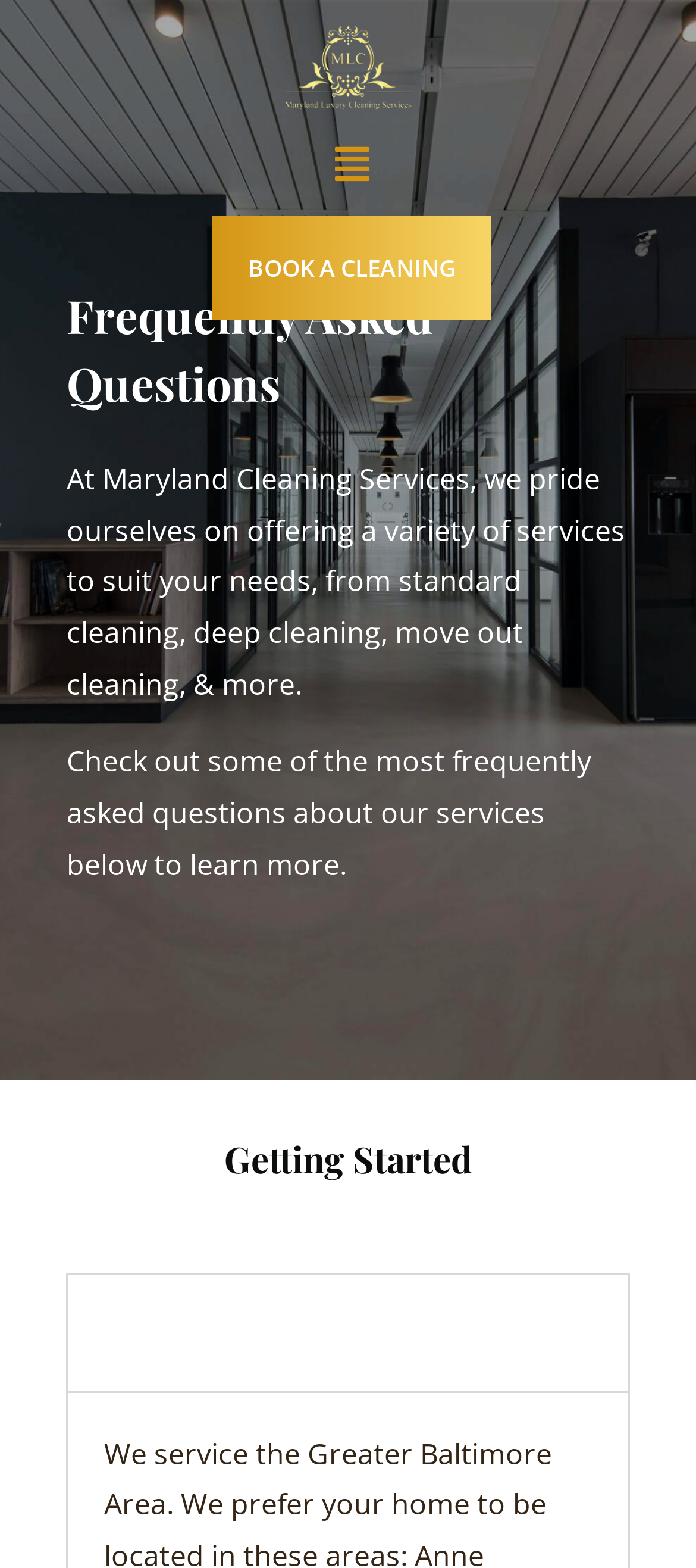What is the content of the first StaticText element?
Could you give a comprehensive explanation in response to this question?

The first StaticText element contains a description of Maryland Cleaning Services, stating that they offer a variety of services to suit customers' needs, including standard cleaning, deep cleaning, and move out cleaning.